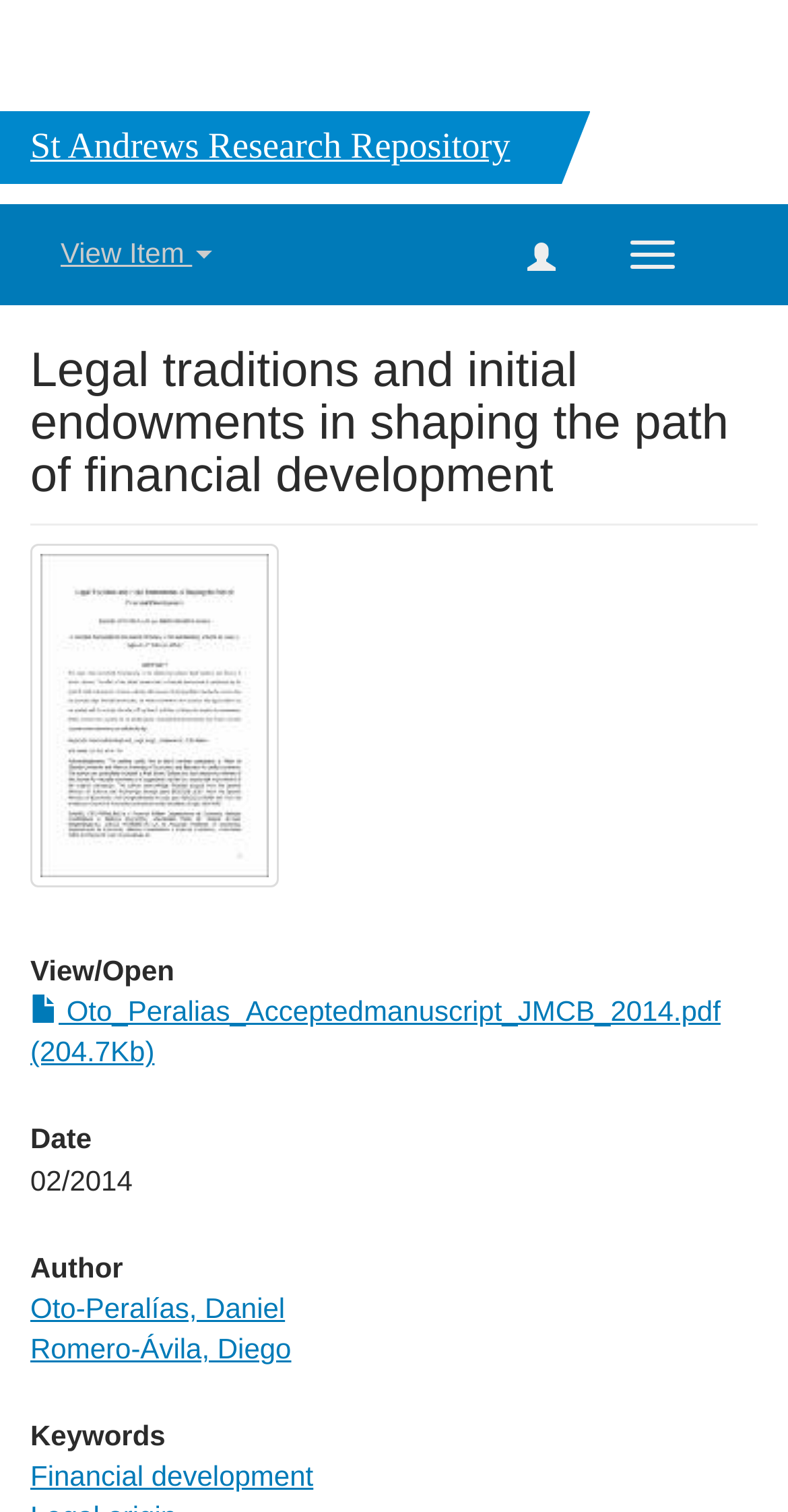Give a one-word or short phrase answer to the question: 
How many authors are listed?

2